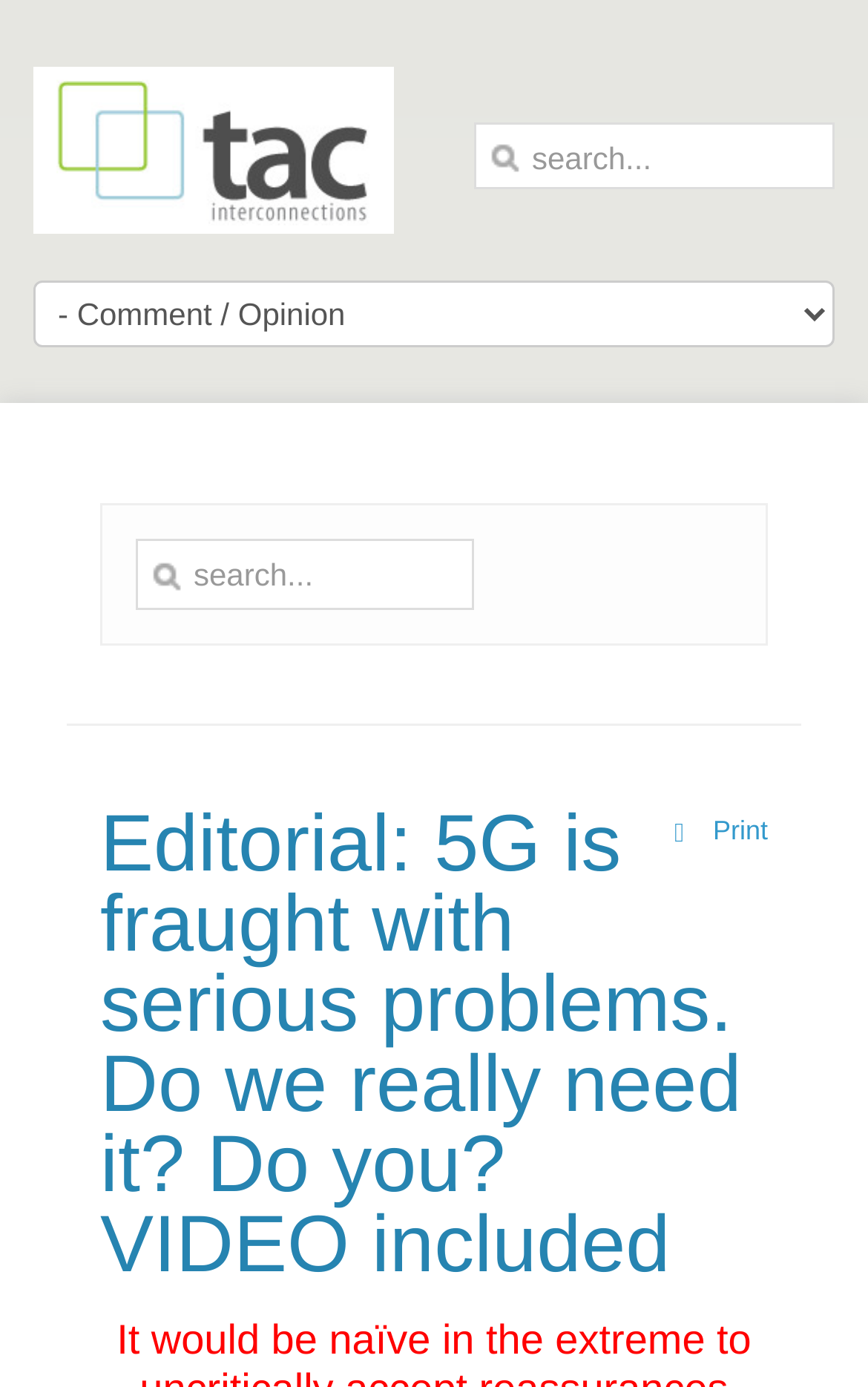Identify and provide the text of the main header on the webpage.

Editorial: 5G is fraught with serious problems. Do we really need it? Do you? VIDEO included